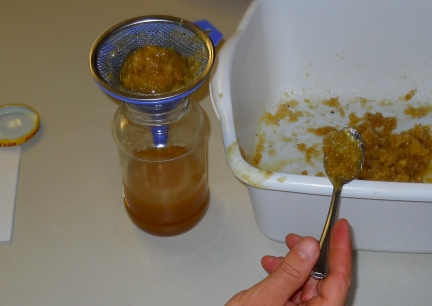What is the purpose of the mesh strainer?
Please provide a single word or phrase answer based on the image.

To filter honey